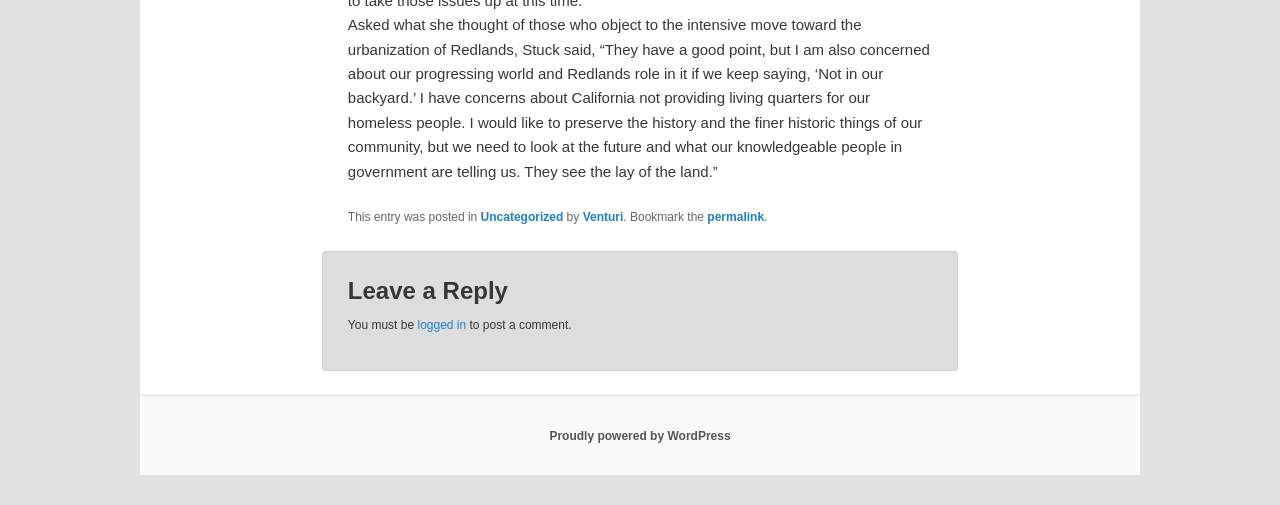Utilize the information from the image to answer the question in detail:
What is required to post a comment?

According to the static text element with ID 210, 'You must be logged in to post a comment', which implies that login is required to post a comment.